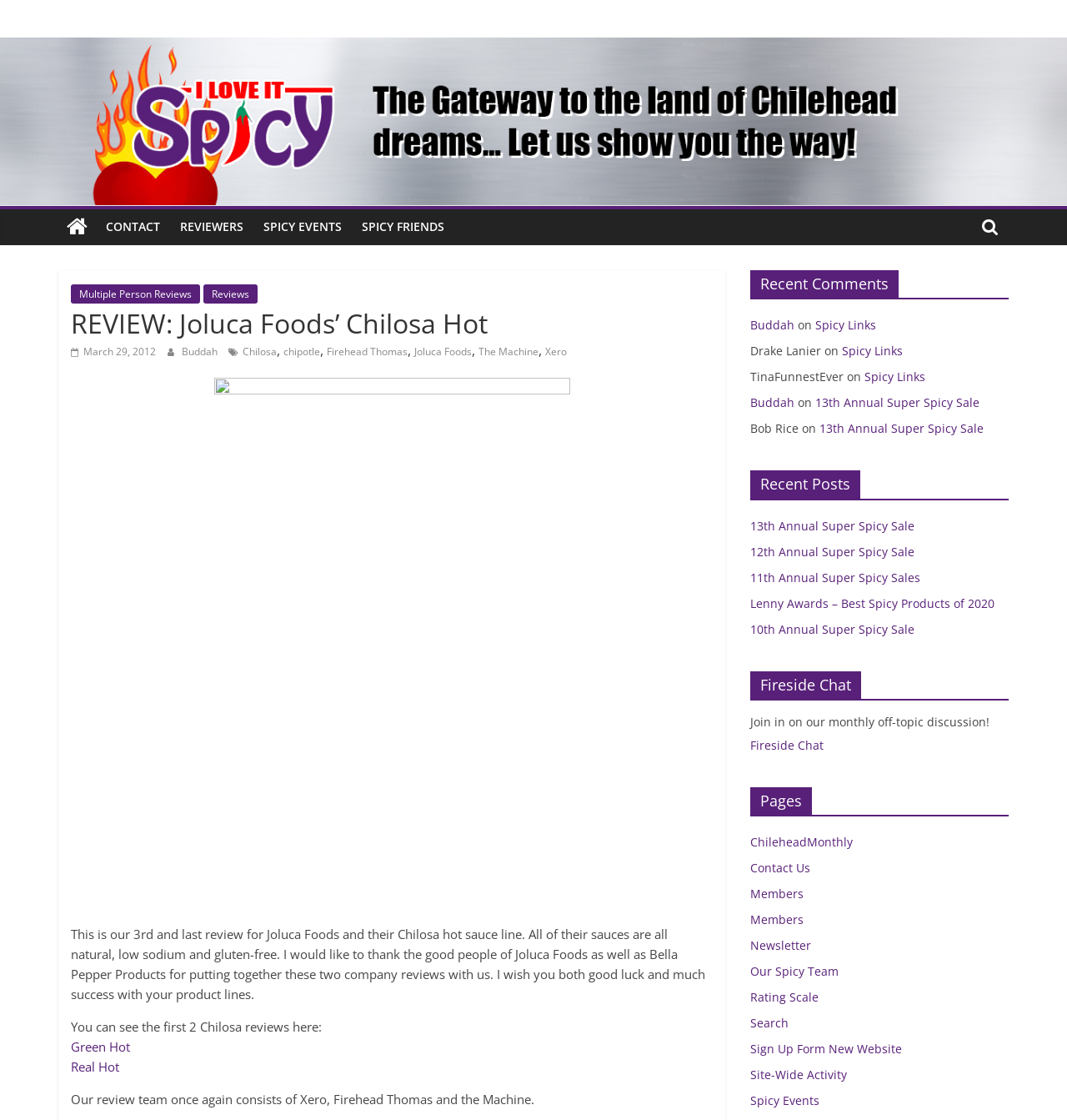Determine which piece of text is the heading of the webpage and provide it.

REVIEW: Joluca Foods’ Chilosa Hot